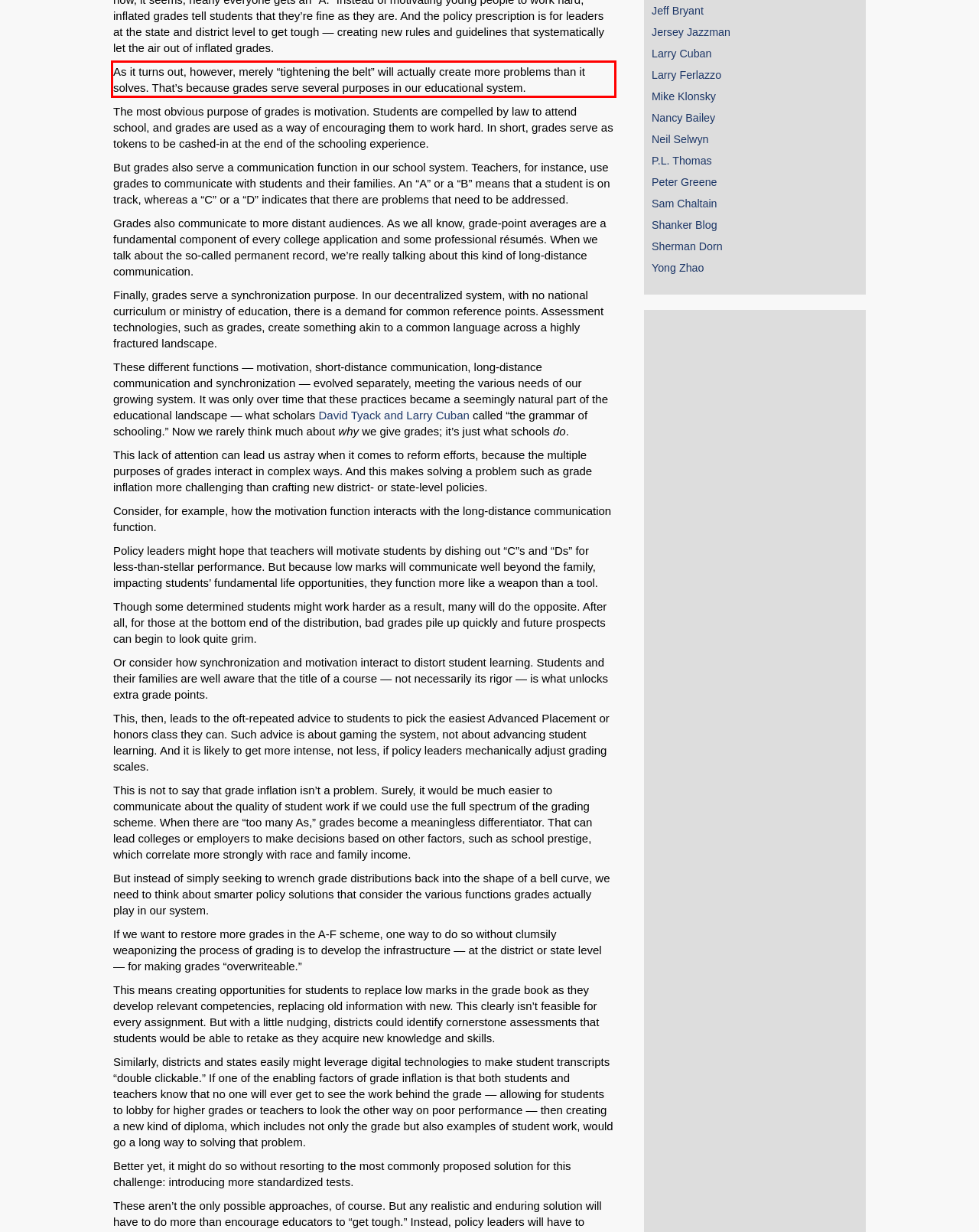Please look at the screenshot provided and find the red bounding box. Extract the text content contained within this bounding box.

As it turns out, however, merely “tightening the belt” will actually create more problems than it solves. That’s because grades serve several purposes in our educational system.